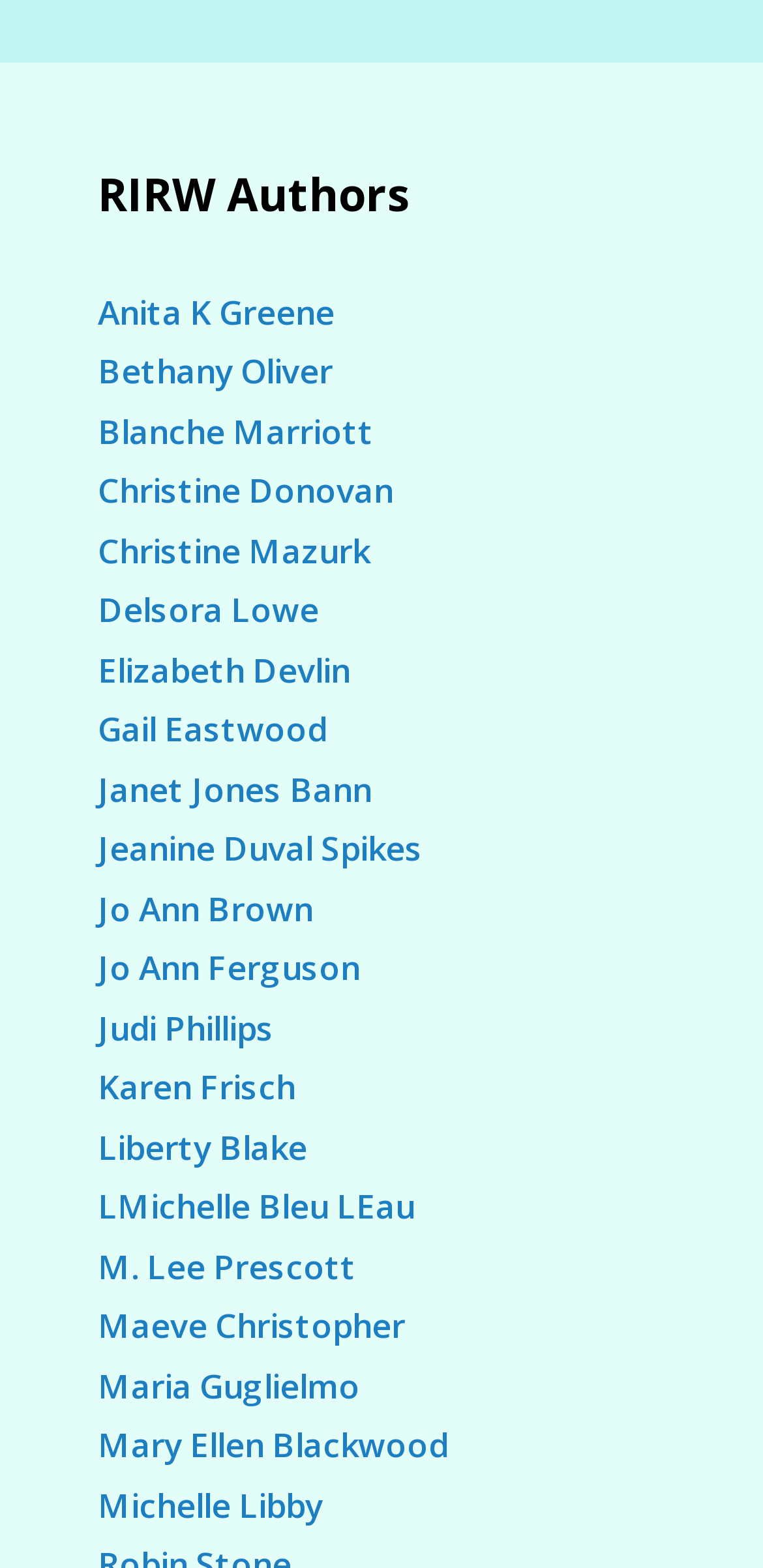Please mark the bounding box coordinates of the area that should be clicked to carry out the instruction: "Visit Christine Donovan's page".

[0.128, 0.298, 0.515, 0.327]